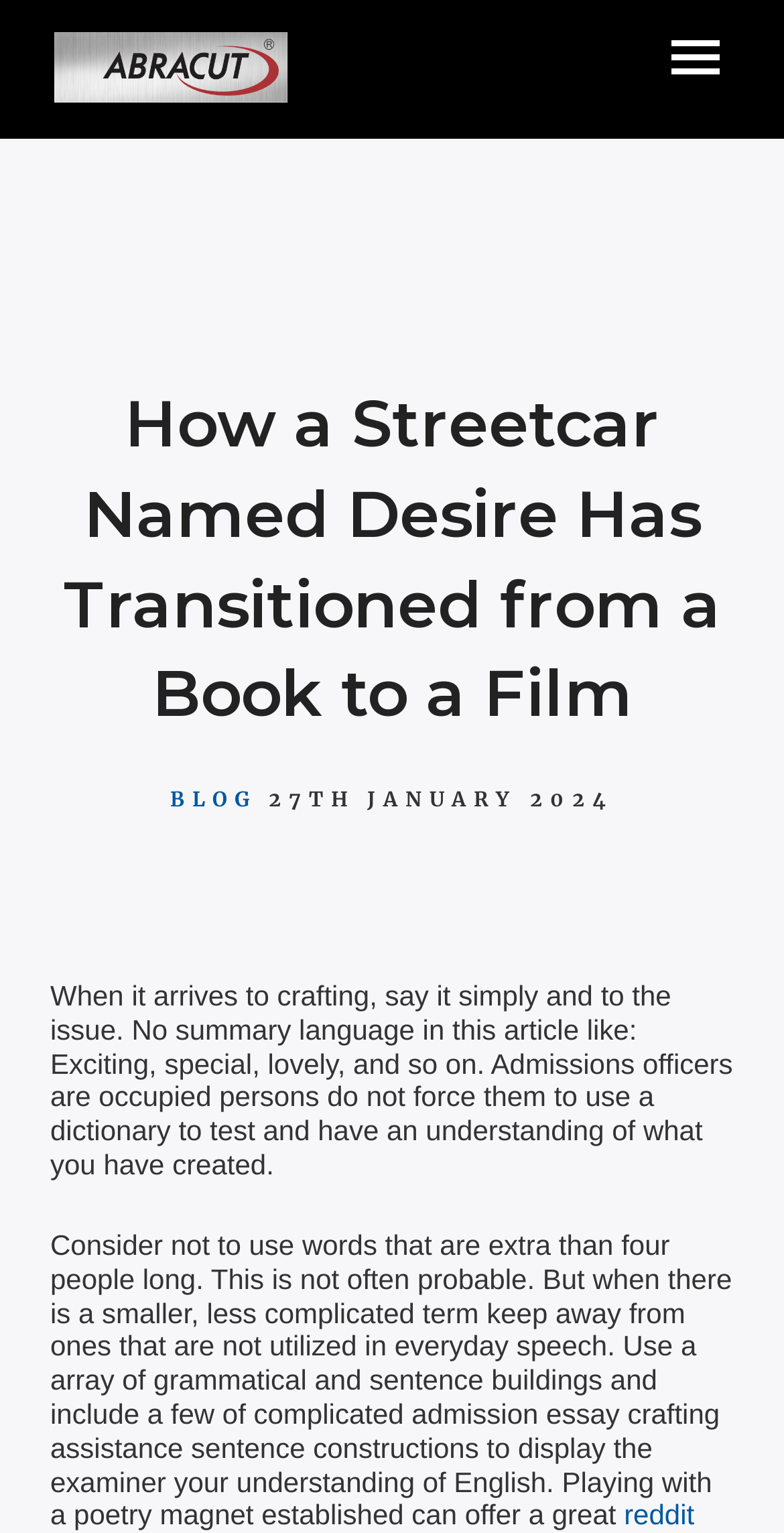What is the name of the blog?
Look at the webpage screenshot and answer the question with a detailed explanation.

I found the name of the blog by looking at the link element located at [0.07, 0.021, 0.366, 0.067] which contains the text 'Abracut'.